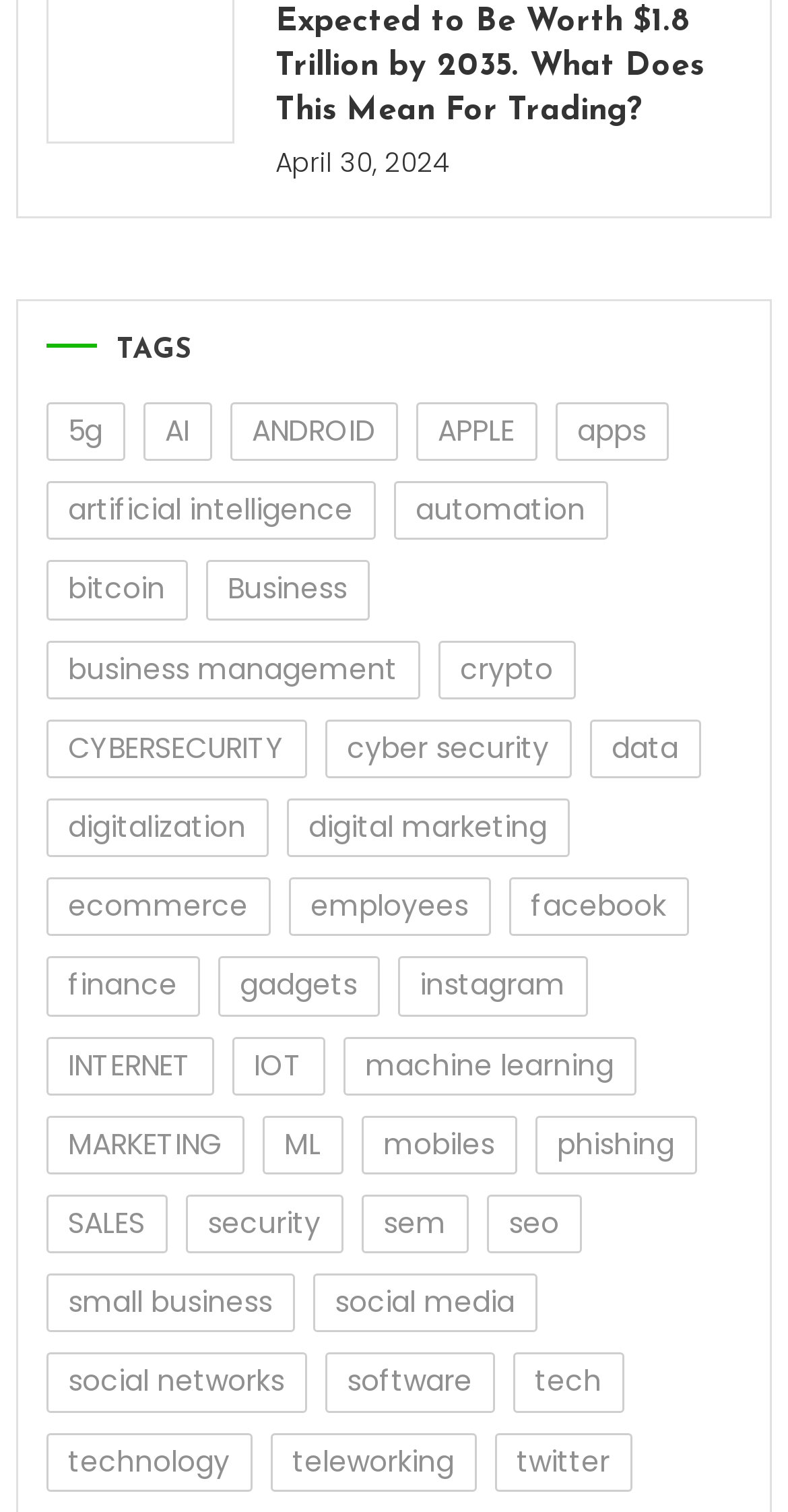Predict the bounding box of the UI element based on the description: "April 30, 2024May 4, 2024". The coordinates should be four float numbers between 0 and 1, formatted as [left, top, right, bottom].

[0.35, 0.095, 0.57, 0.12]